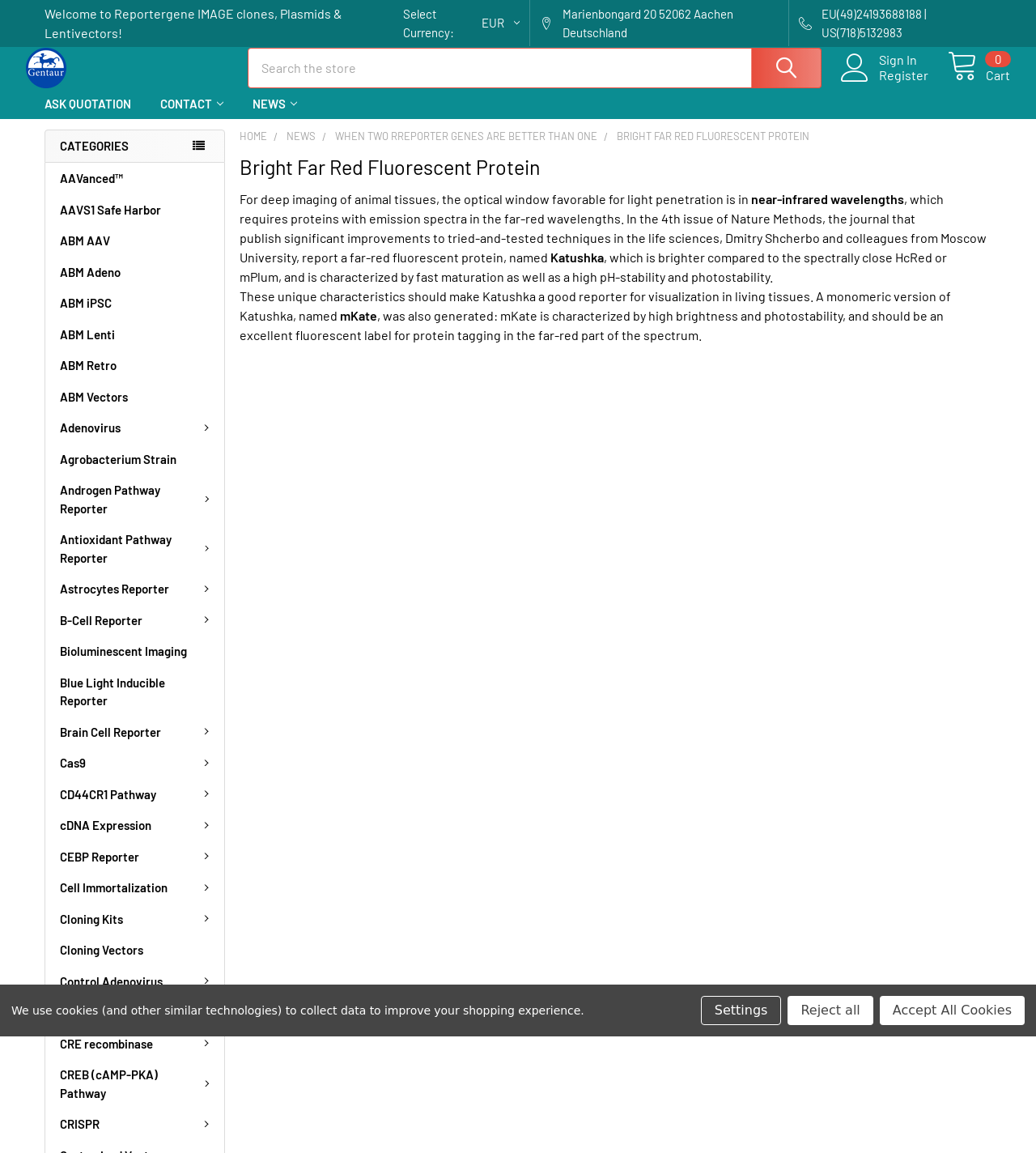What is the advantage of mKate over other fluorescent labels? From the image, respond with a single word or brief phrase.

High brightness and photostability